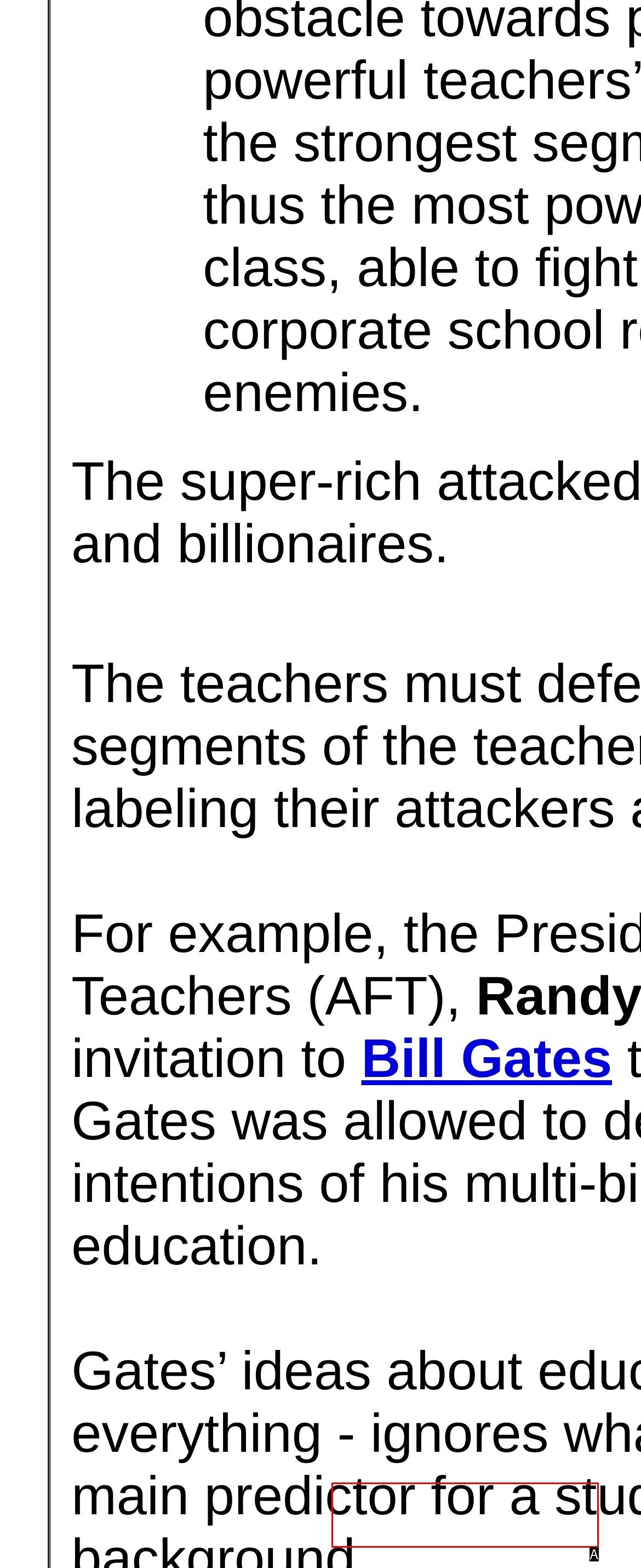Match the HTML element to the description: Bill Gates. Respond with the letter of the correct option directly.

A